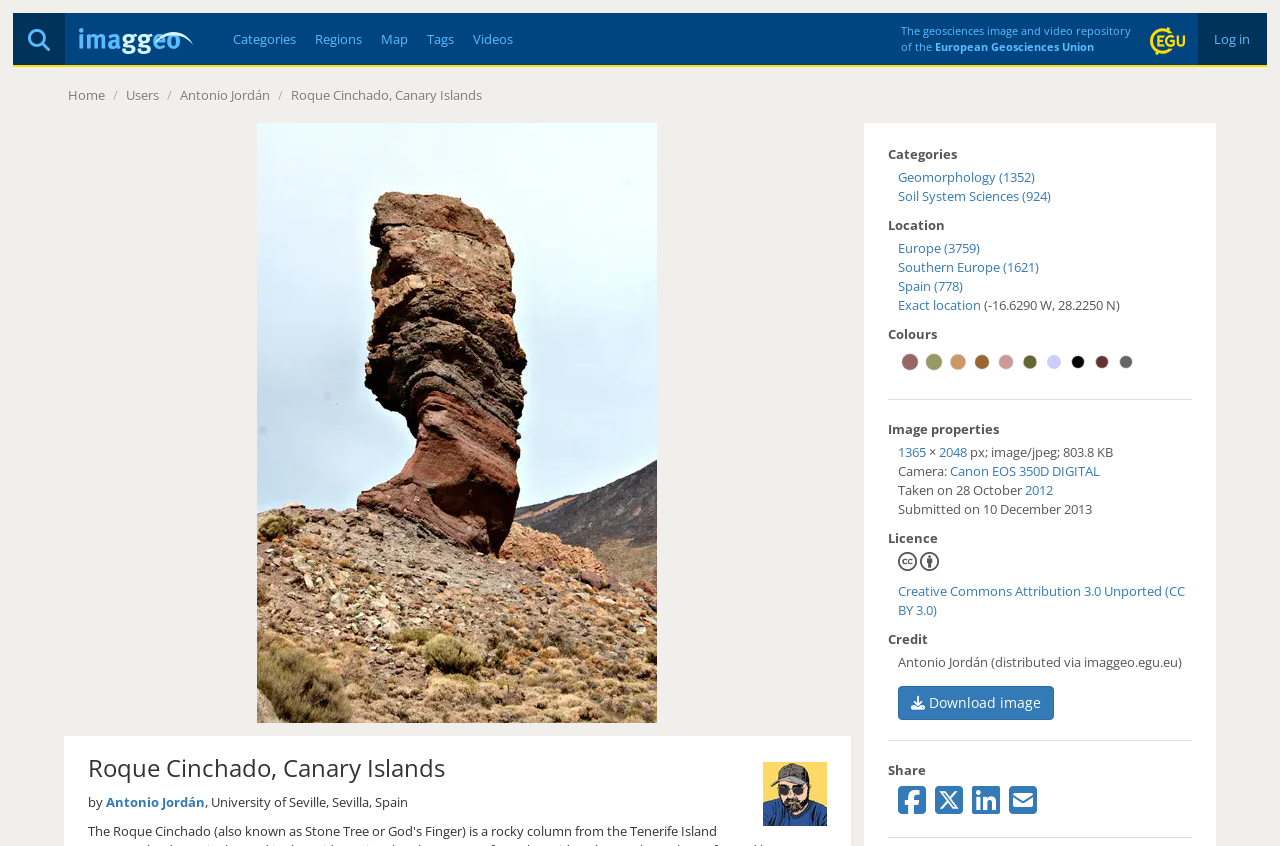Give the bounding box coordinates for this UI element: "1365". The coordinates should be four float numbers between 0 and 1, arranged as [left, top, right, bottom].

[0.702, 0.524, 0.723, 0.545]